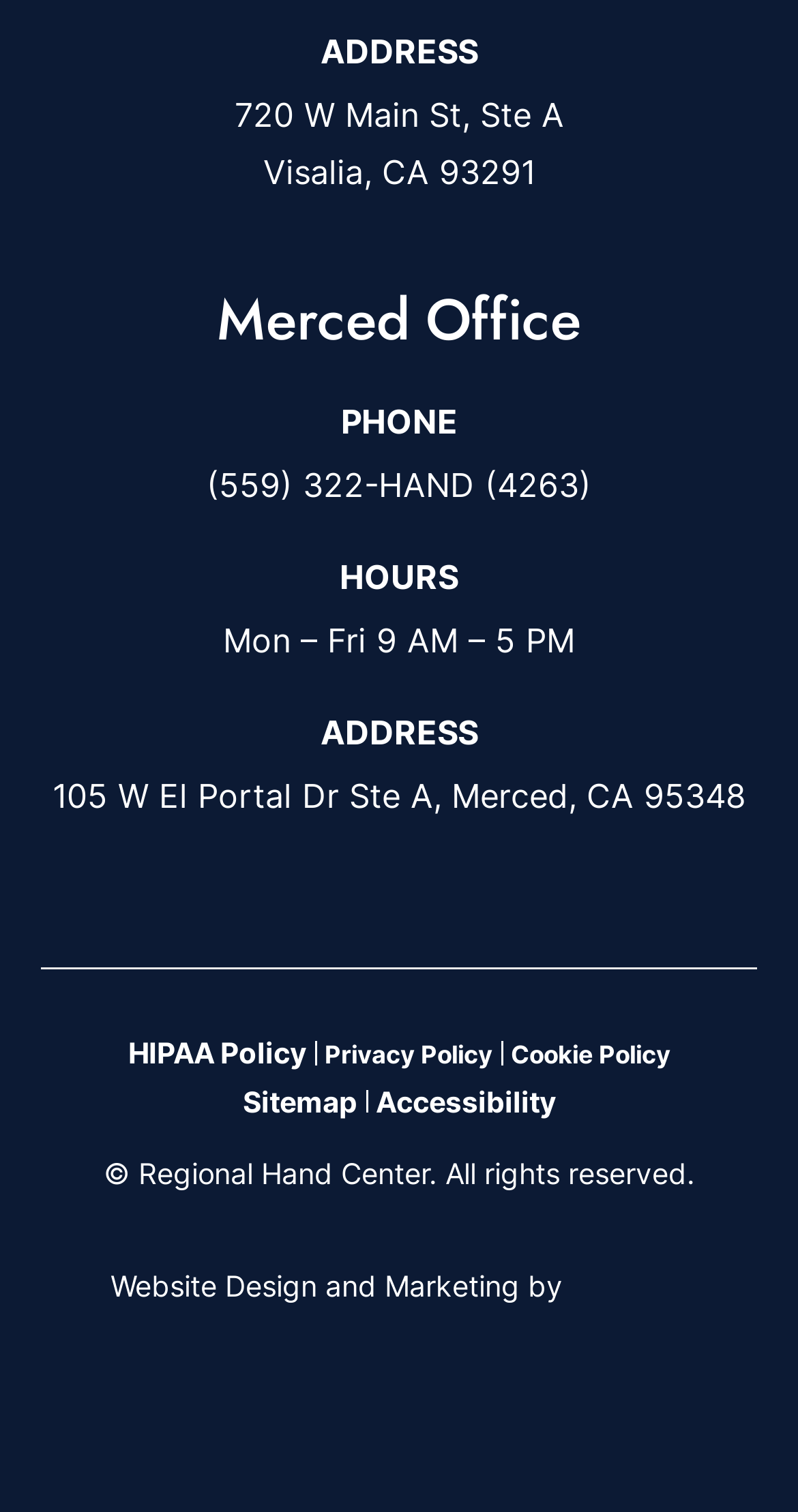Determine the bounding box coordinates for the clickable element required to fulfill the instruction: "View office address". Provide the coordinates as four float numbers between 0 and 1, i.e., [left, top, right, bottom].

[0.294, 0.063, 0.706, 0.128]